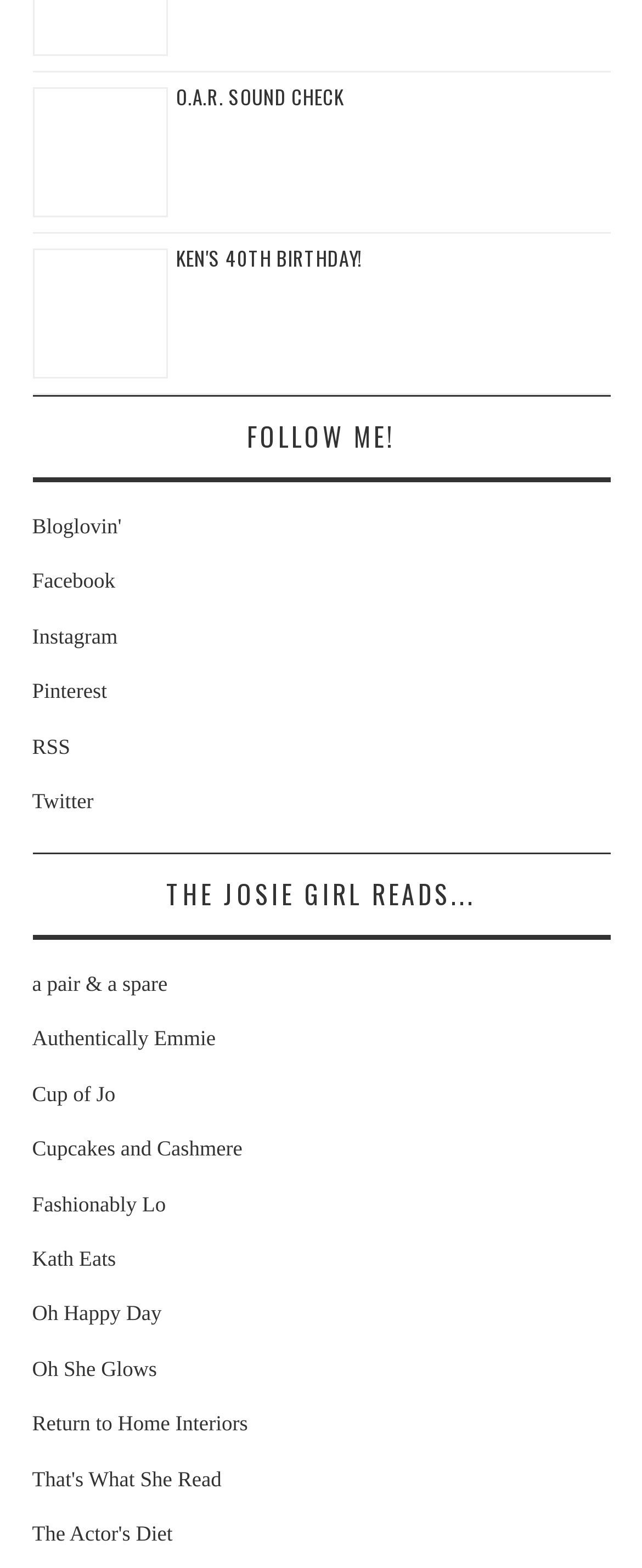Bounding box coordinates are specified in the format (top-left x, top-left y, bottom-right x, bottom-right y). All values are floating point numbers bounded between 0 and 1. Please provide the bounding box coordinate of the region this sentence describes: Cupcakes and Cashmere

[0.05, 0.724, 0.378, 0.74]